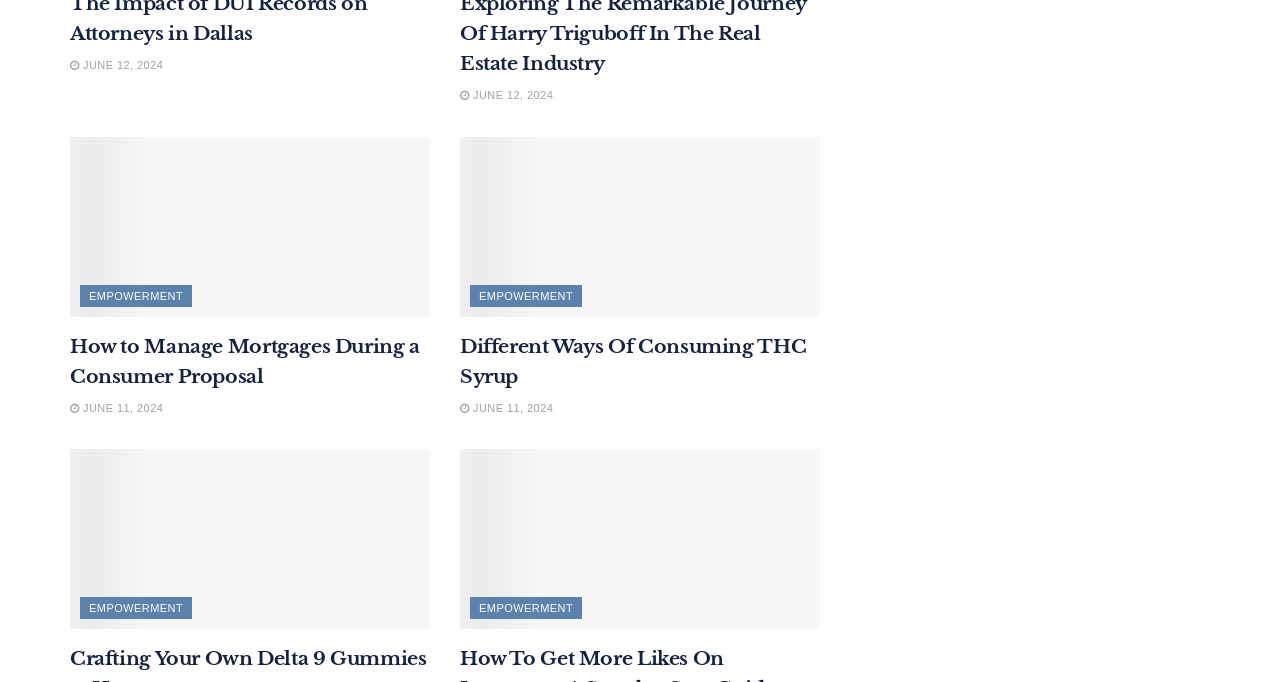Find the bounding box coordinates corresponding to the UI element with the description: "Empowerment". The coordinates should be formatted as [left, top, right, bottom], with values as floats between 0 and 1.

[0.062, 0.417, 0.15, 0.45]